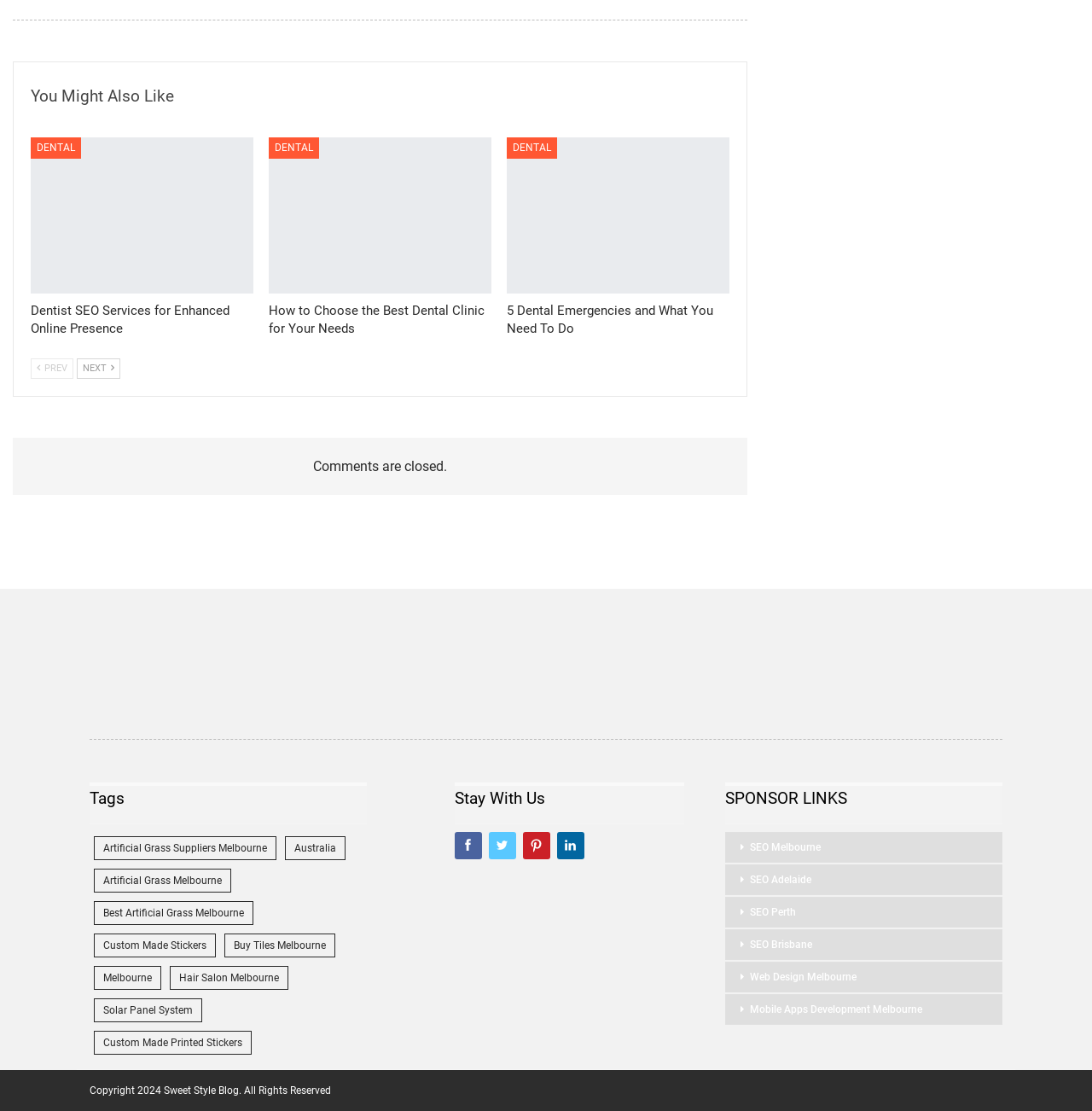Please give a succinct answer to the question in one word or phrase:
What is the category of the links on the left side?

DENTAL